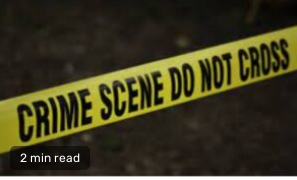How long does it take to read the related article?
Can you offer a detailed and complete answer to this question?

Accompanying the image is a label suggesting that the article related to this scene can be read in approximately two minutes, which gives us an idea of the time required to read the article.